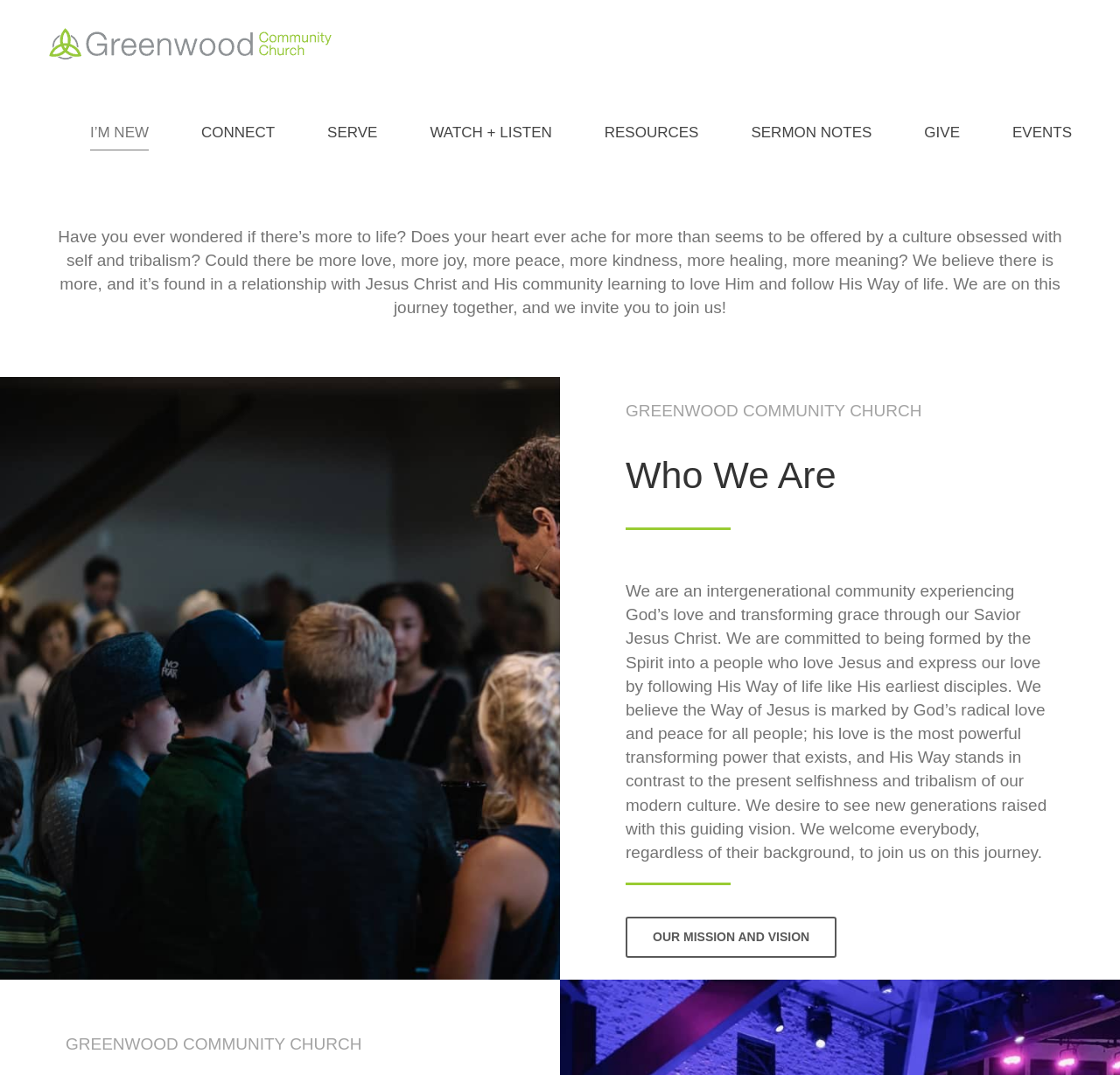Use the details in the image to answer the question thoroughly: 
What is the church's stance on modern culture?

The church's stance on modern culture can be inferred from the text 'We believe the Way of Jesus is marked by God’s radical love and peace for all people; his love is the most powerful transforming power that exists, and His Way stands in contrast to the present selfishness and tribalism of our modern culture.' which suggests that the church contrasts with the selfishness and tribalism of modern culture.